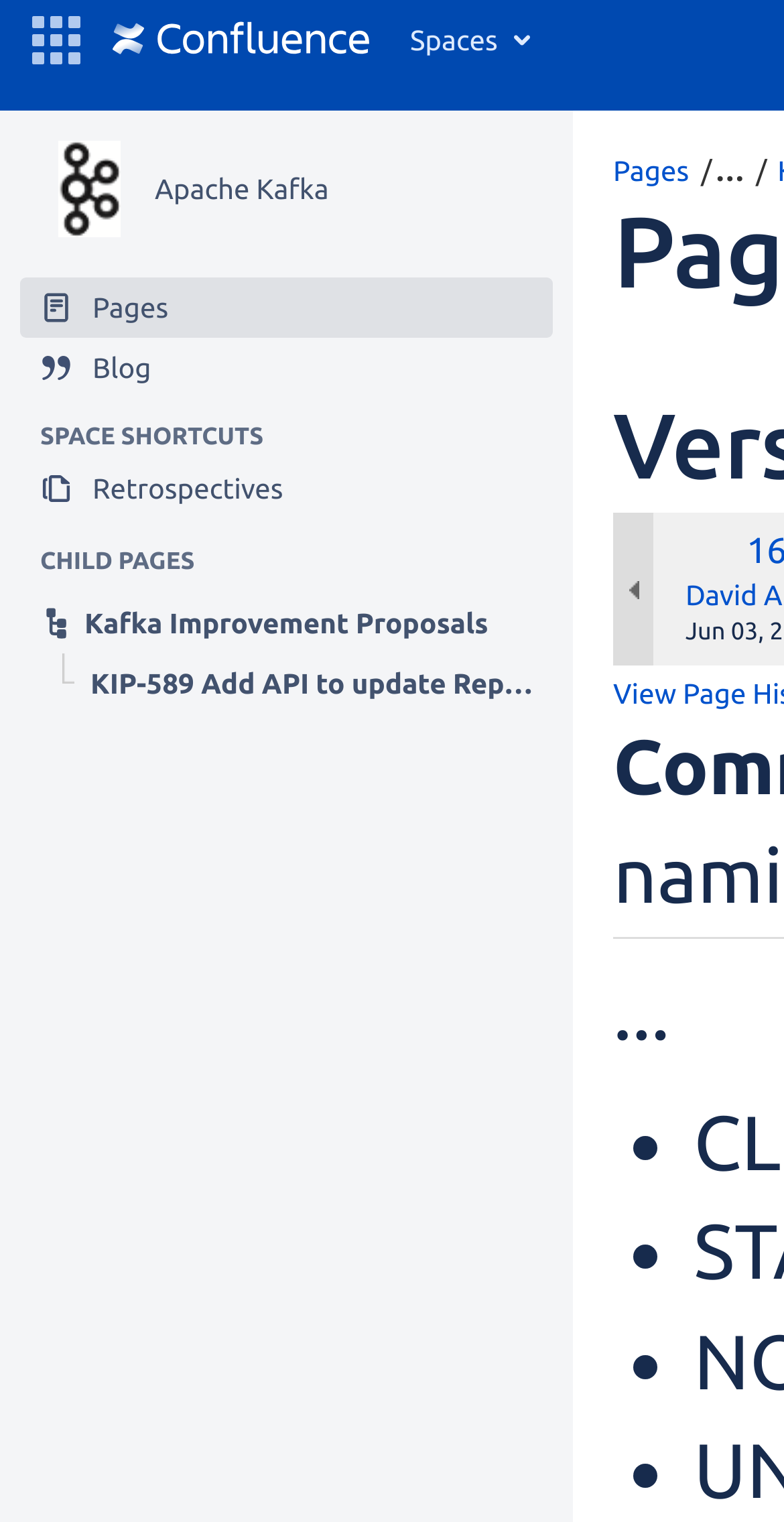What is the text of the static text element below the 'Saved on' text?
Relying on the image, give a concise answer in one word or a brief phrase.

...